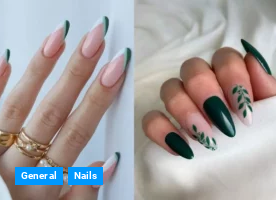Explain the details of the image you are viewing.

The image showcases a stunning design featuring unique green nail ideas, perfect for those looking to make a bold statement with their manicure. On the left, a graceful blend of soft pink and elegant green tips enhances the nails' shape, creating a chic contrast. The right side displays a more dramatic look with deep green nails adorned with delicate leaf motifs, adding an artistic flair. This manicure theme, titled "Unique Green Nail Designs To Try In 2024," encapsulates the beauty of combining color with creativity, making it a must-try for nail enthusiasts this year.